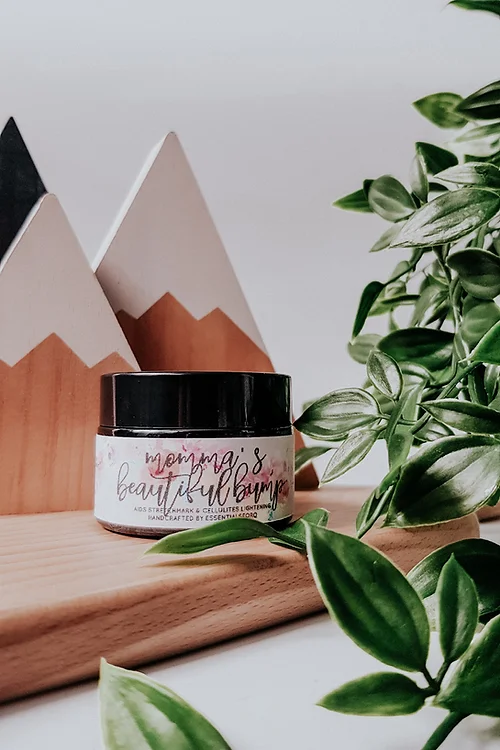Offer a detailed explanation of the image's components.

The image showcases a stylish jar of "Momma's Beautiful Bump Salve," perched on a wooden surface adorned with artistic mountain decorations in the background. The salve jar is prominently displayed, featuring an elegant label that emphasizes its purpose for aiding in the fading of stretch marks and cellulite. The design blends seamlessly with the earthy aesthetics, enhanced by the presence of lush green foliage nearby, creating a serene and inviting atmosphere. This setting highlights the product's natural and handcrafted qualities, making it an appealing choice for those seeking effective body care solutions.